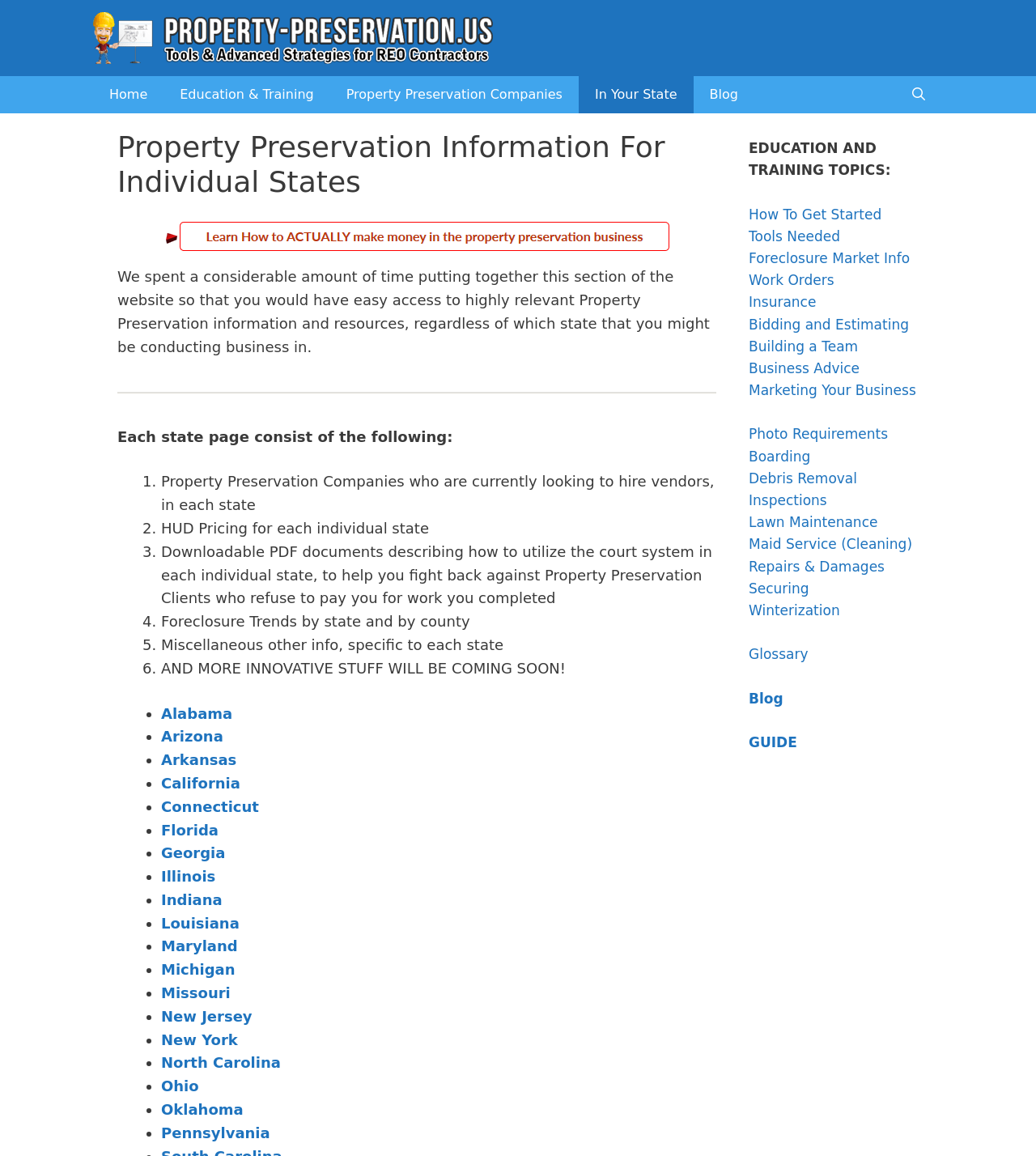Using the provided element description: "Rockwool insulation panel", determine the bounding box coordinates of the corresponding UI element in the screenshot.

None